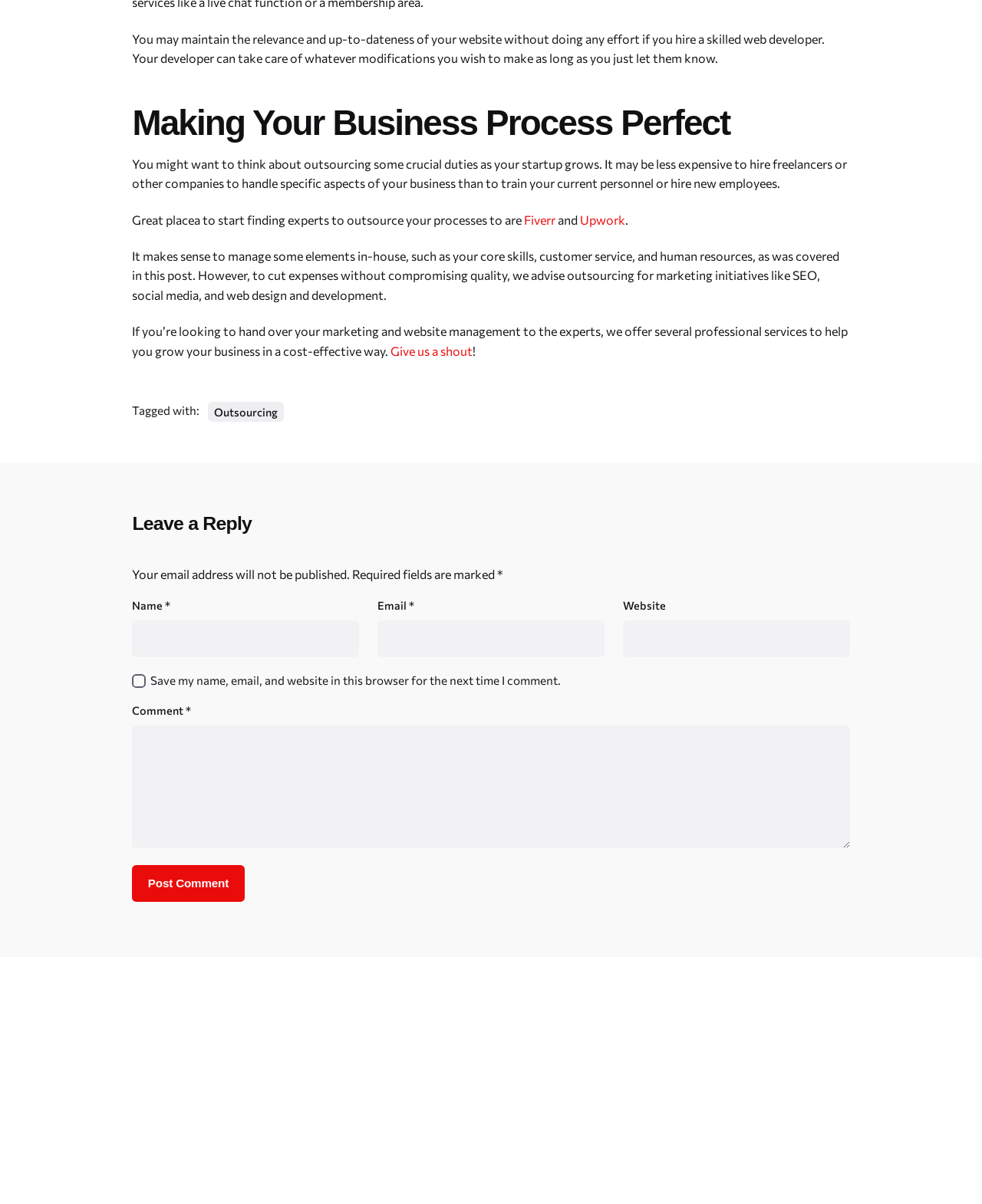Using the webpage screenshot, locate the HTML element that fits the following description and provide its bounding box: "aria-label="Open Search Bar"".

None